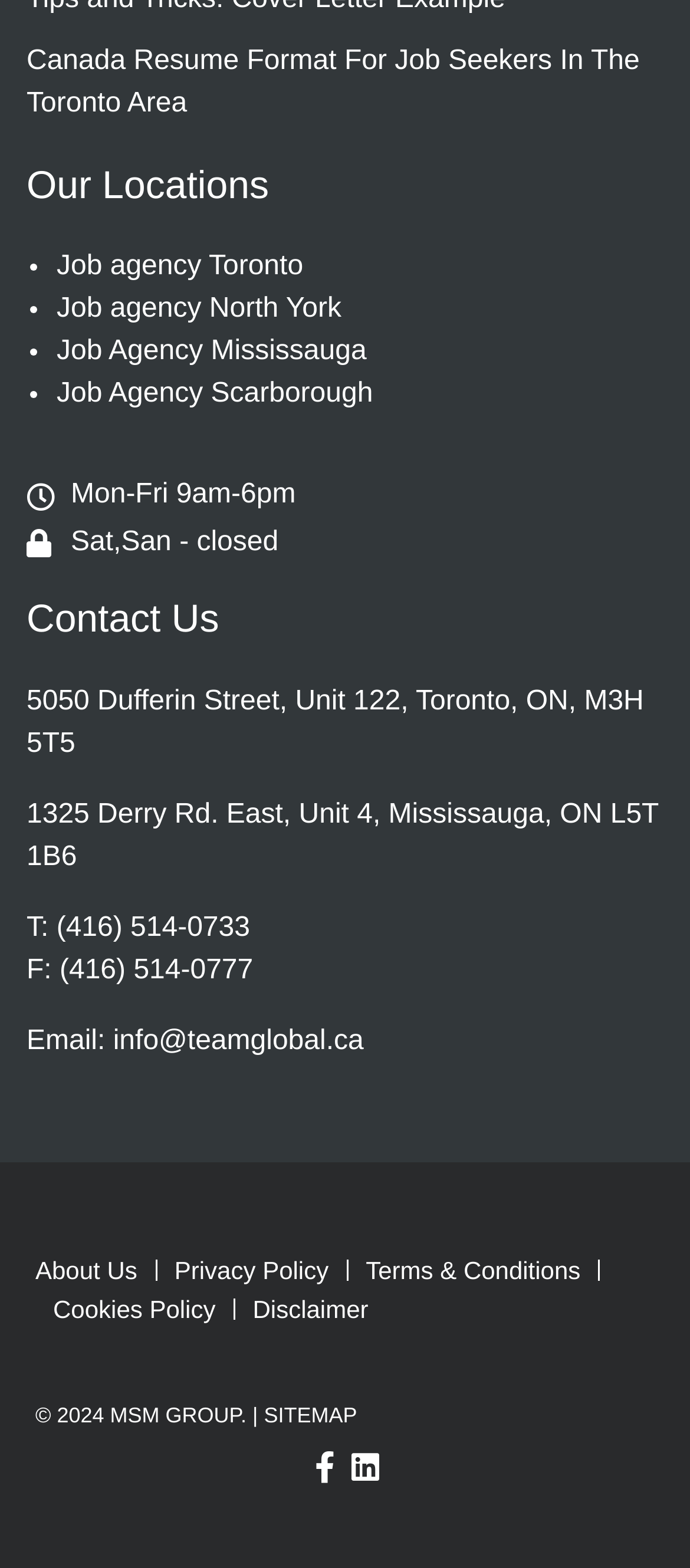Pinpoint the bounding box coordinates of the area that must be clicked to complete this instruction: "View the contact information".

[0.038, 0.438, 0.933, 0.484]